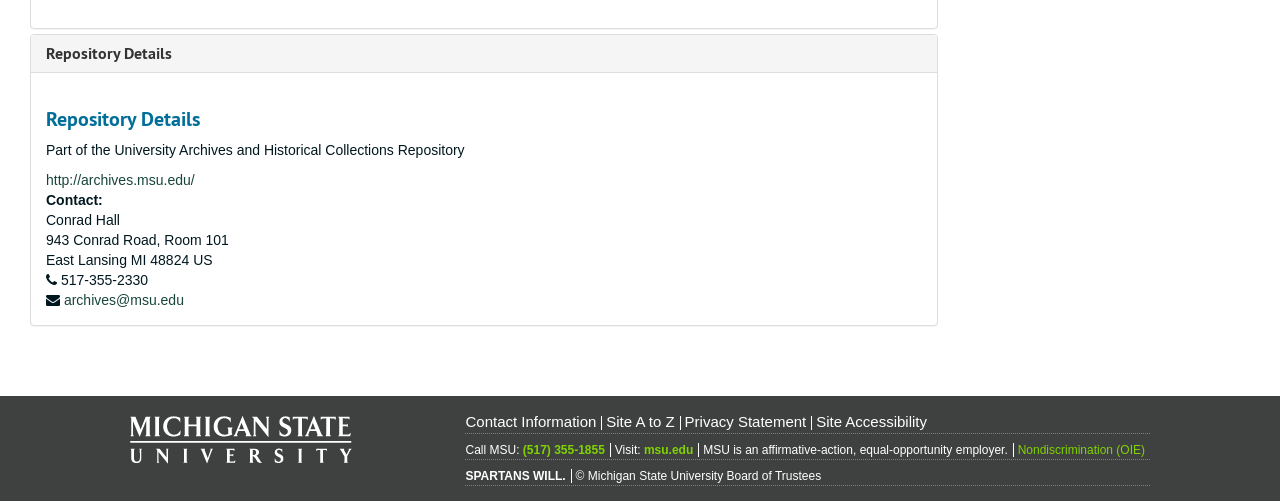Find and indicate the bounding box coordinates of the region you should select to follow the given instruction: "Contact the repository via email".

[0.05, 0.583, 0.144, 0.615]